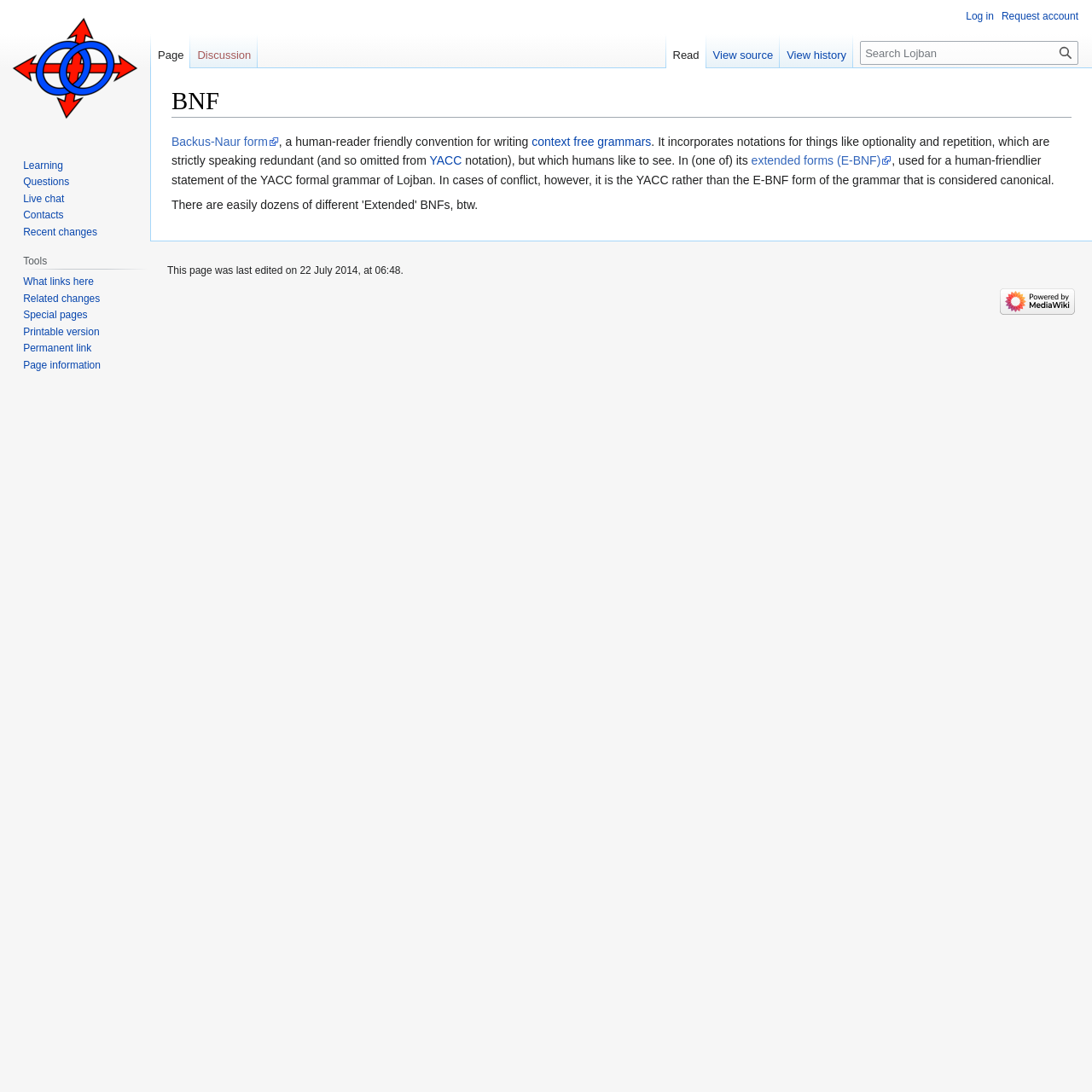Predict the bounding box coordinates of the area that should be clicked to accomplish the following instruction: "Visit the main page". The bounding box coordinates should consist of four float numbers between 0 and 1, i.e., [left, top, right, bottom].

[0.006, 0.0, 0.131, 0.125]